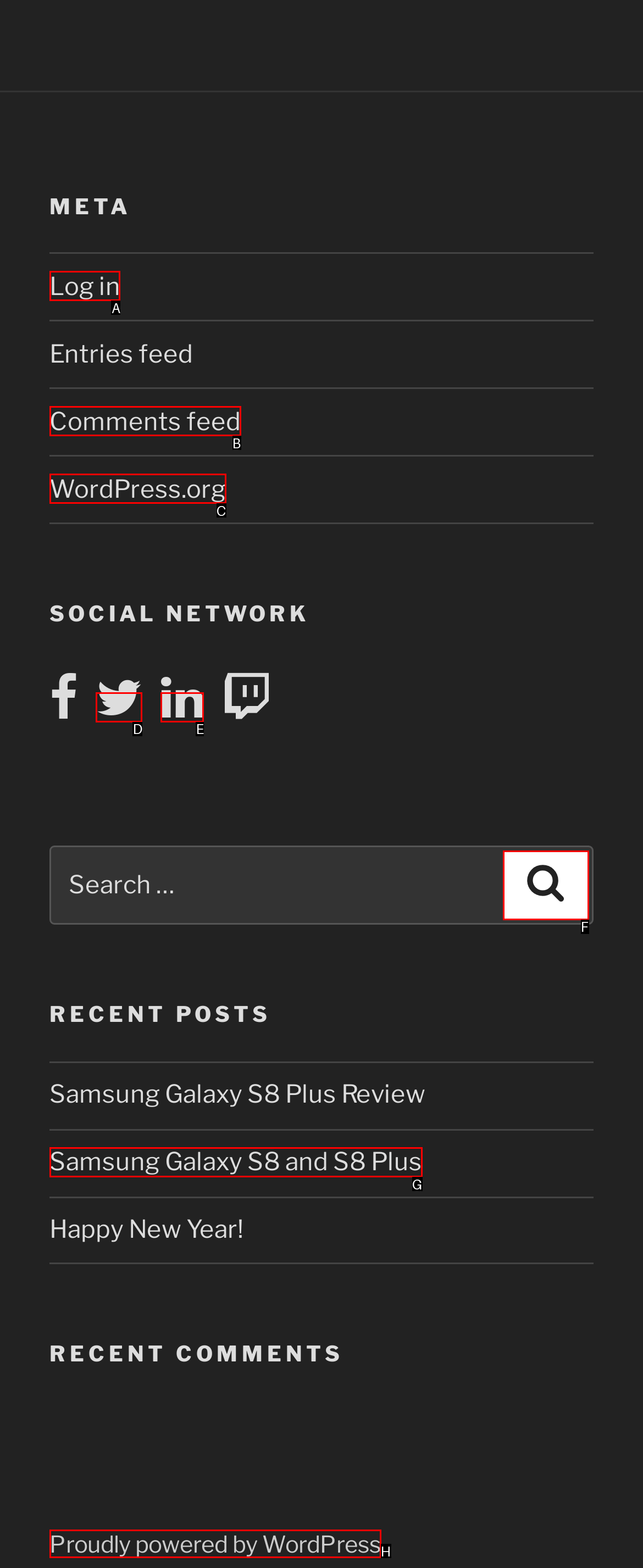Tell me the correct option to click for this task: Log in
Write down the option's letter from the given choices.

A